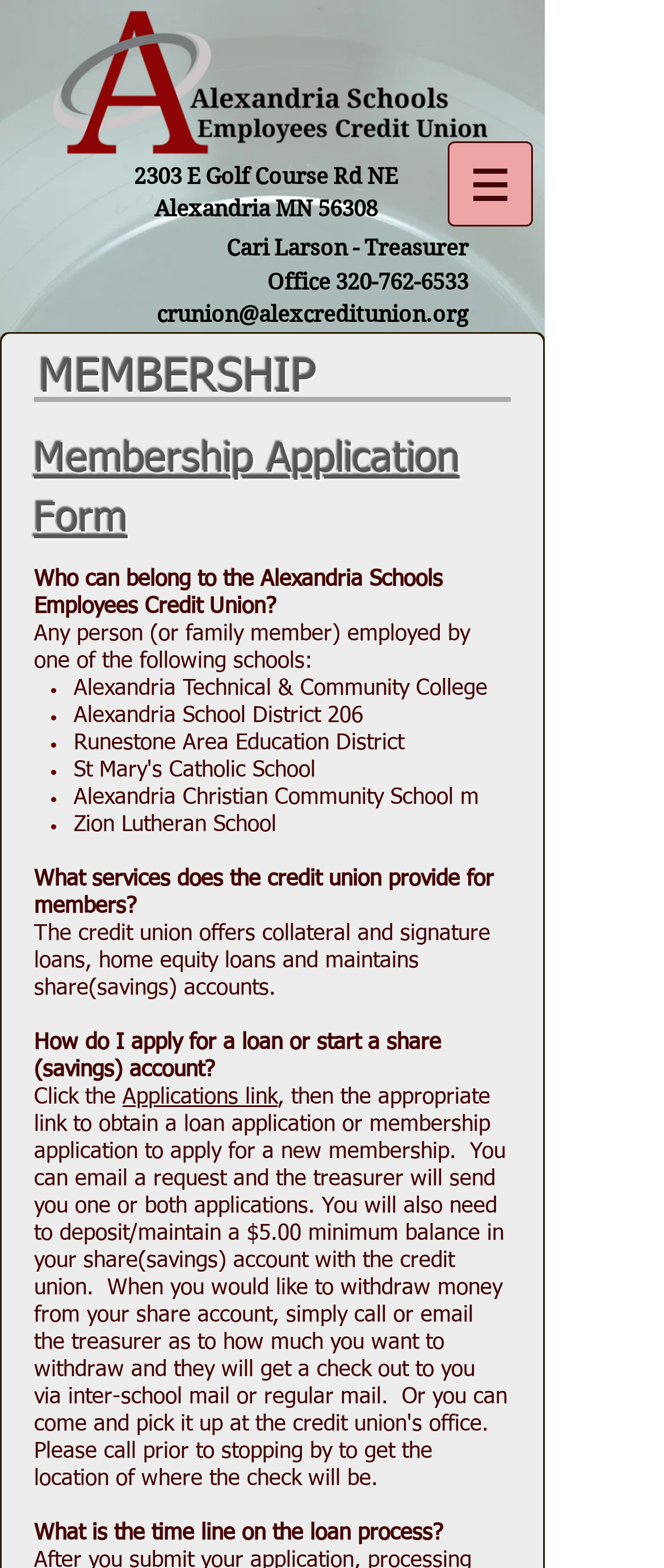Determine the bounding box for the described HTML element: "Membership Application Form". Ensure the coordinates are four float numbers between 0 and 1 in the format [left, top, right, bottom].

[0.051, 0.272, 0.692, 0.348]